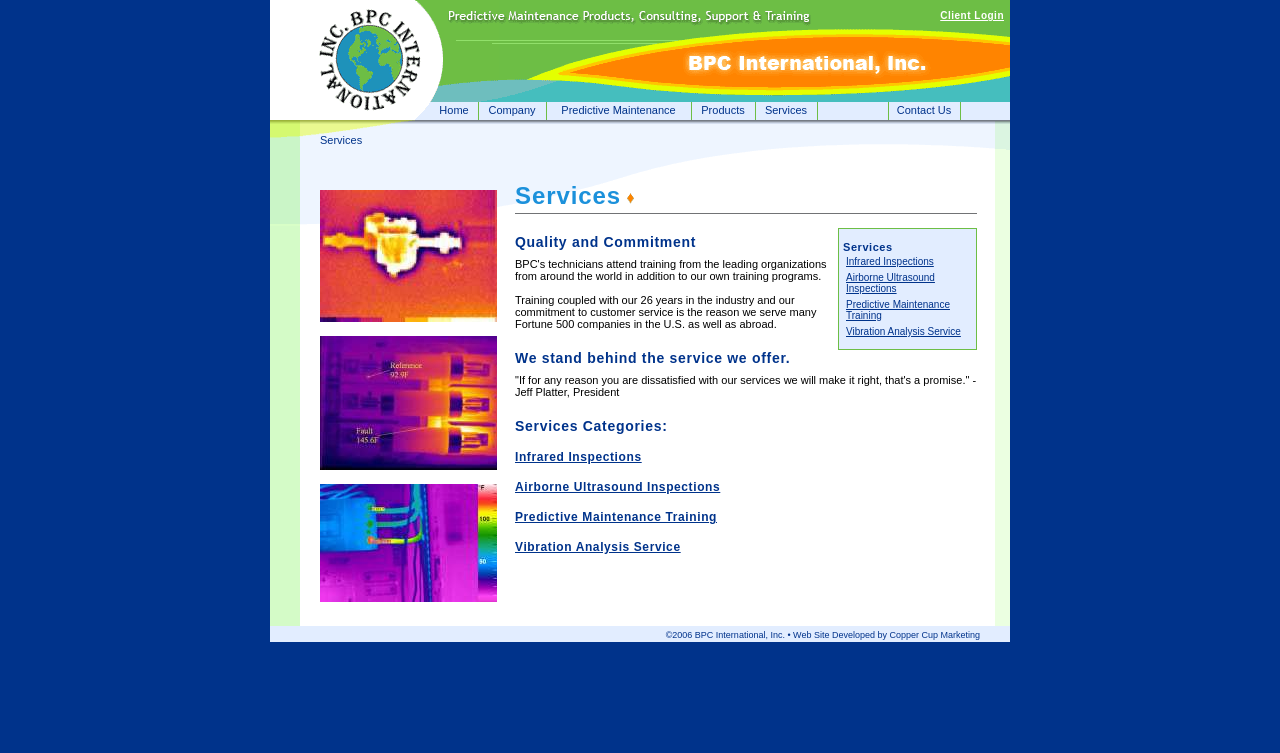Please give a succinct answer to the question in one word or phrase:
What is the purpose of 'Predictive Maintenance Training'?

Training